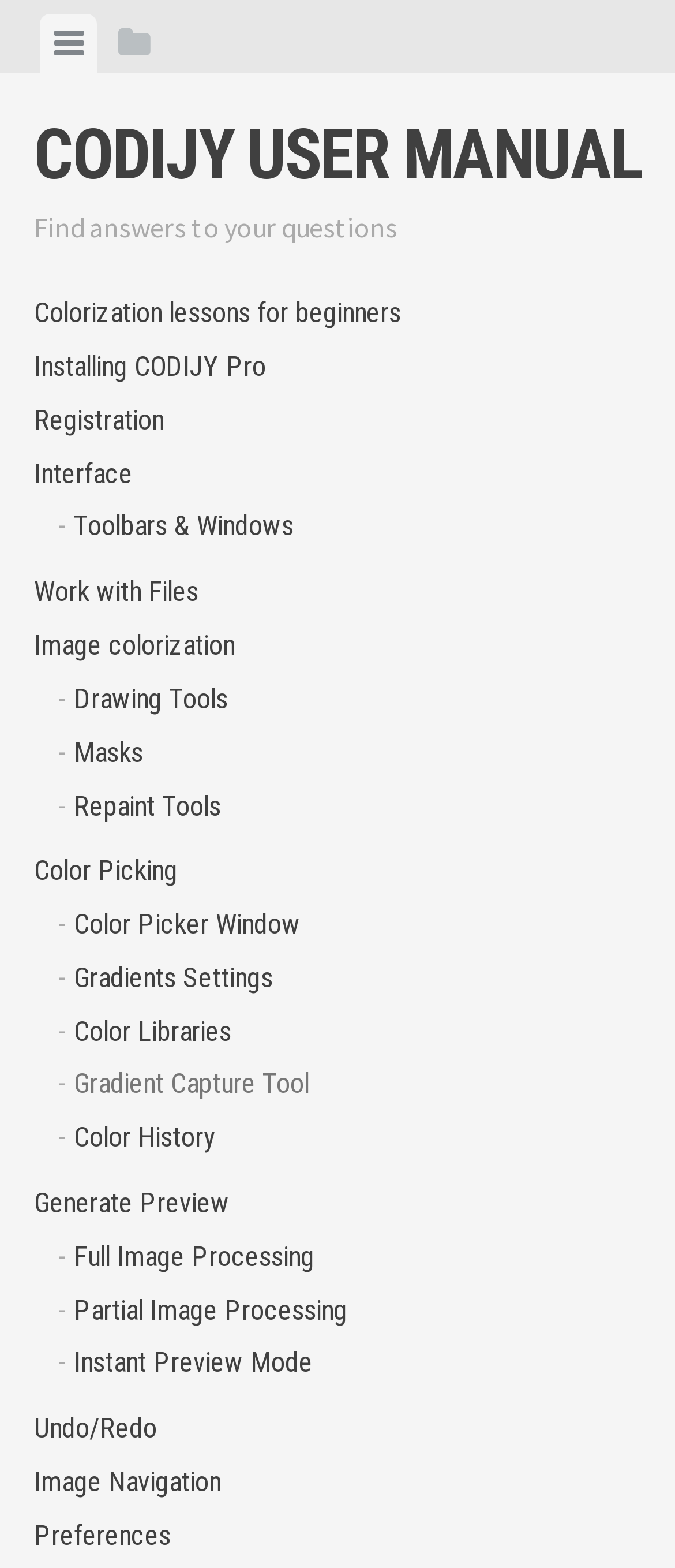What is the name of the user manual?
Using the image as a reference, give an elaborate response to the question.

The answer can be found in the heading element with the text 'CODIJY USER MANUAL' which is located at the top of the webpage.